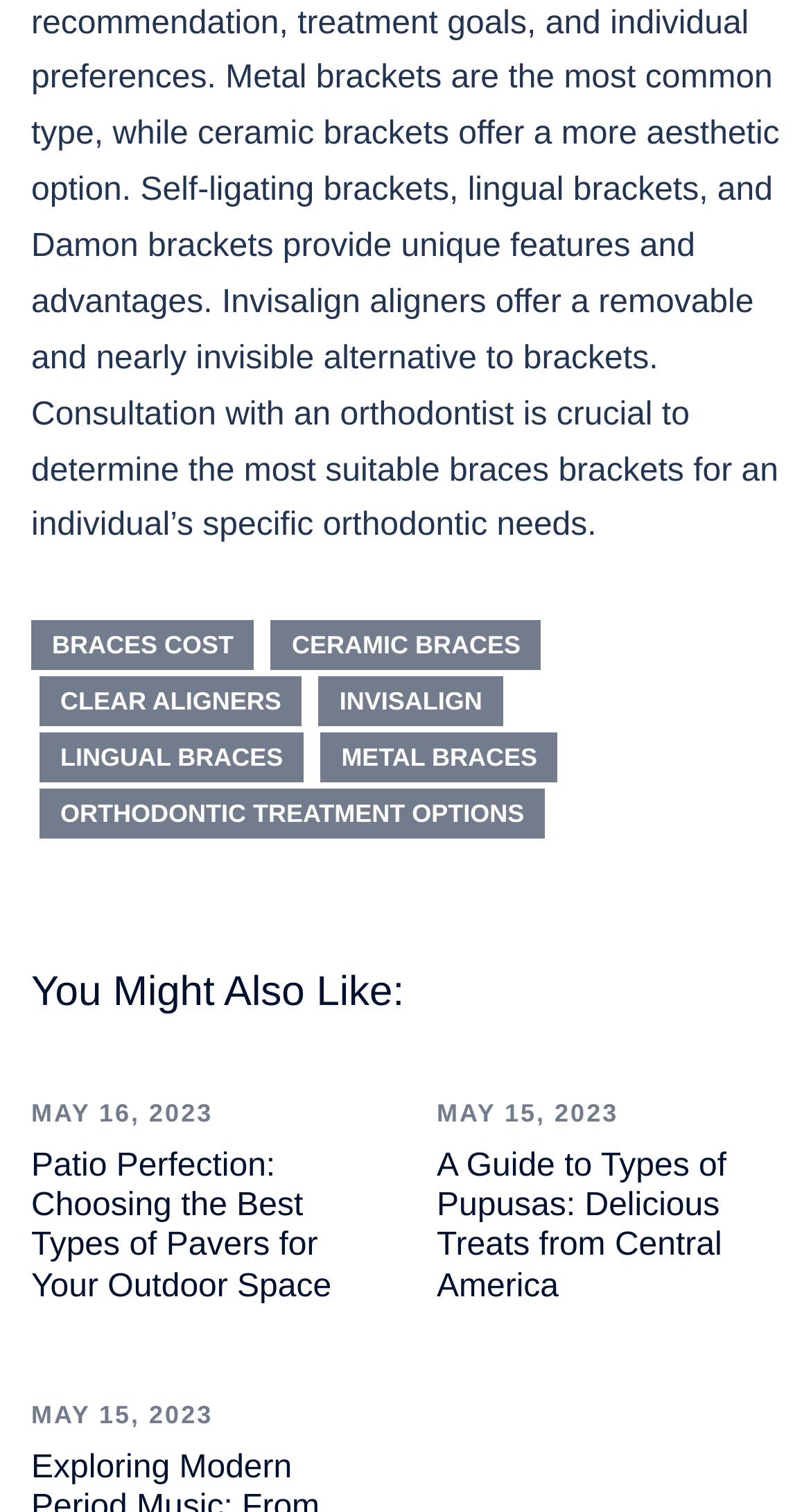Given the element description, predict the bounding box coordinates in the format (top-left x, top-left y, bottom-right x, bottom-right y). Make sure all values are between 0 and 1. Here is the element description: lingual braces

[0.049, 0.484, 0.375, 0.518]